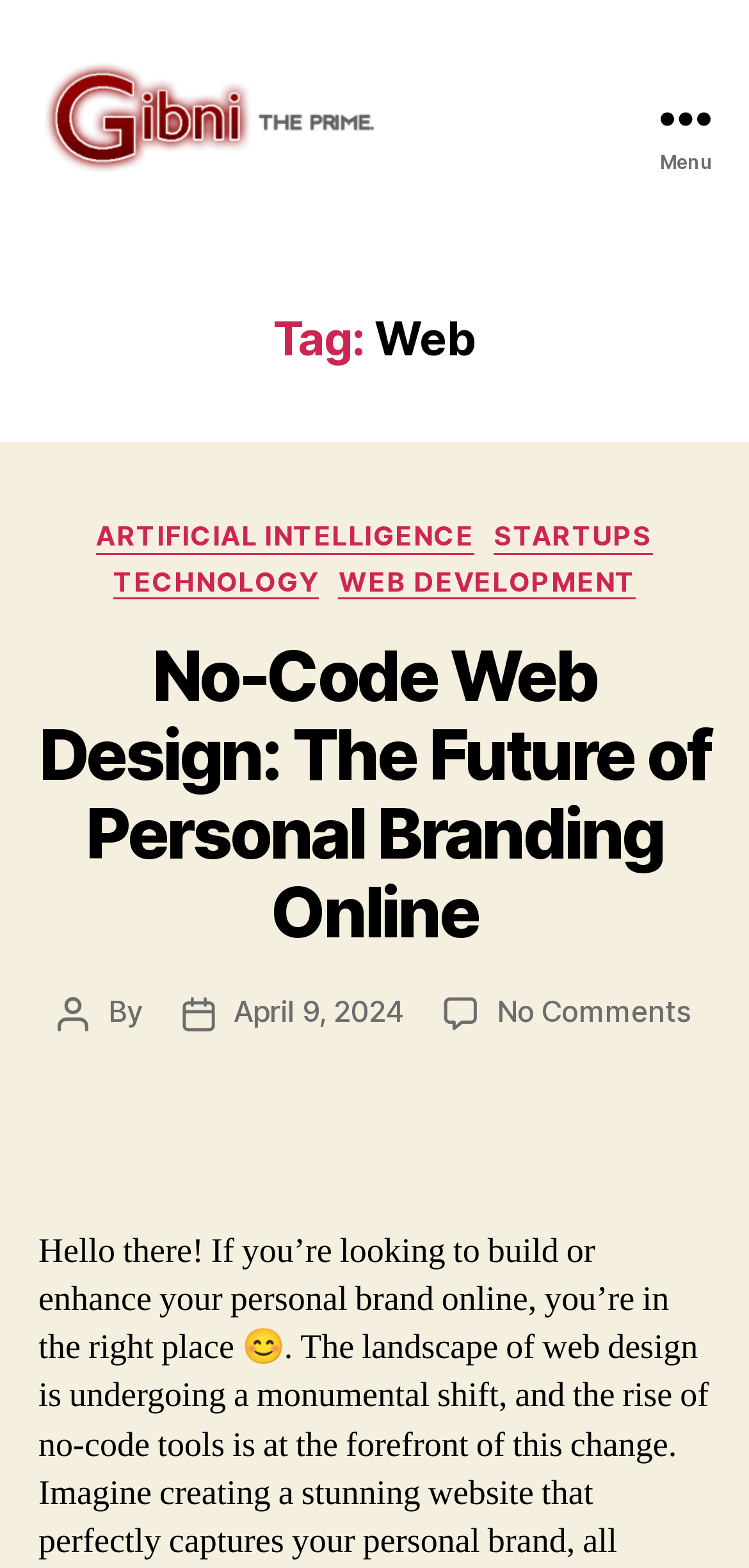What categories are available on the webpage?
Please give a detailed and elaborate explanation in response to the question.

The categories can be found in the middle section of the webpage, where they are listed as links. The categories are ARTIFICIAL INTELLIGENCE, STARTUPS, TECHNOLOGY, and WEB DEVELOPMENT.